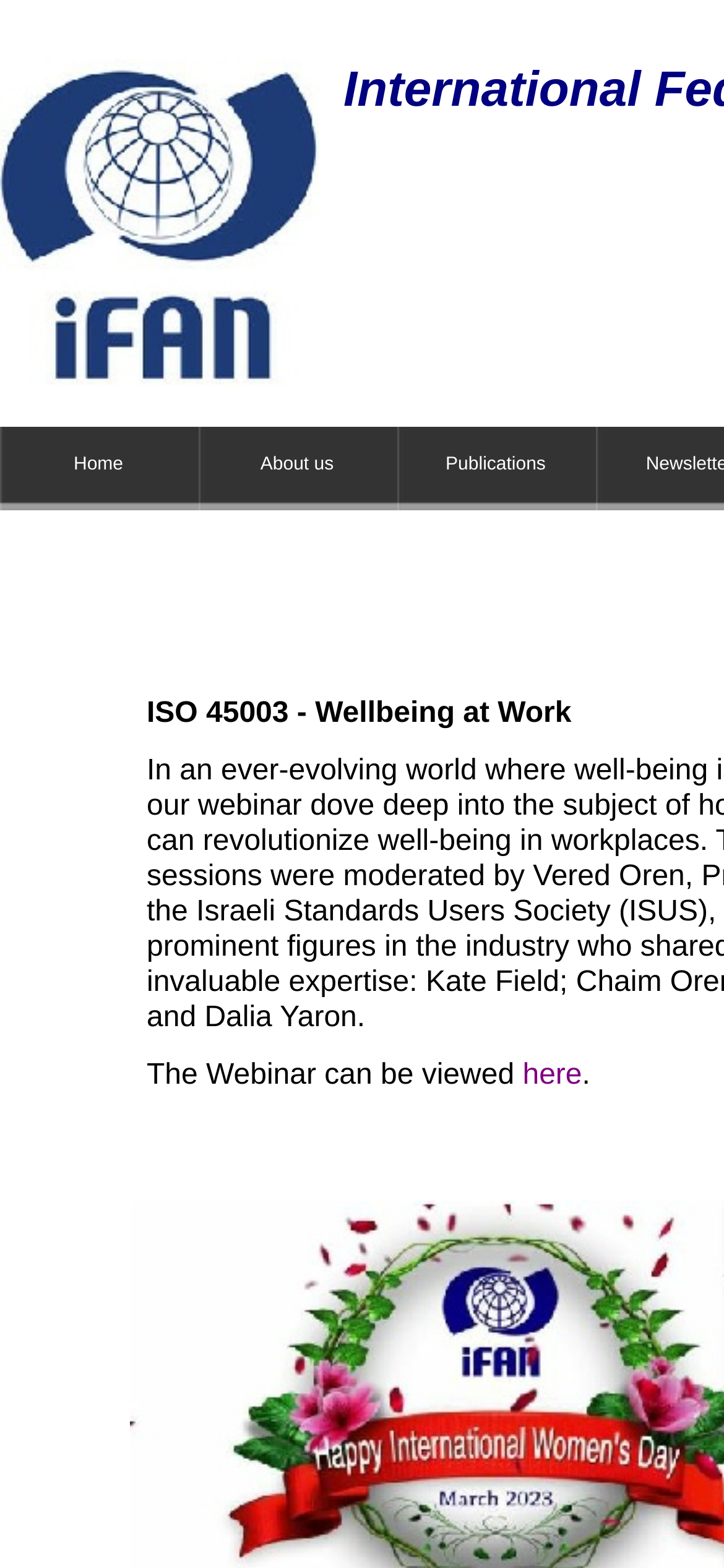Please answer the following query using a single word or phrase: 
What is the first menu item?

Home